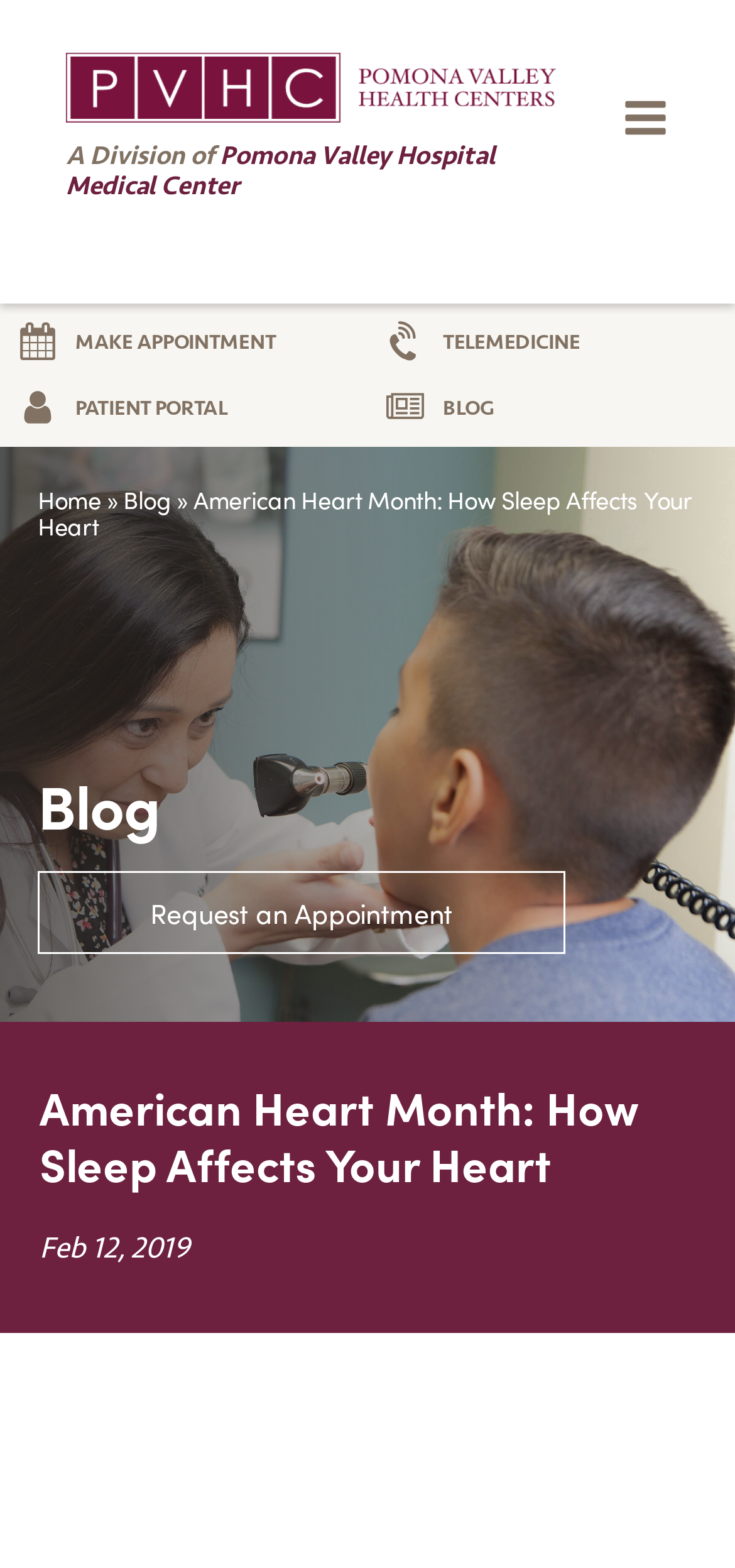Give a detailed overview of the webpage's appearance and contents.

The webpage is about American Heart Month, specifically focusing on how sleep affects heart health. At the top left corner, there is a PVHC logo, accompanied by the text "A Division of" and "Pomona Valley Hospital Medical Center". Below the logo, there are three links: "MAKE APPOINTMENT", "TELEMEDICINE", and "PATIENT PORTAL", each with an associated icon. On the right side of these links, there is another link "BLOG" with a newspaper icon.

In the middle of the page, there is a horizontal navigation menu with links to "Home" and "Blog", separated by a "»" symbol. Below the navigation menu, the main title "American Heart Month: How Sleep Affects Your Heart" is displayed prominently. 

Further down, there is a call-to-action link "Request an Appointment" and a heading that repeats the main title. The webpage also displays the date "Feb 12, 2019" near the bottom. There are no images on the page apart from the logo and icons associated with the links.